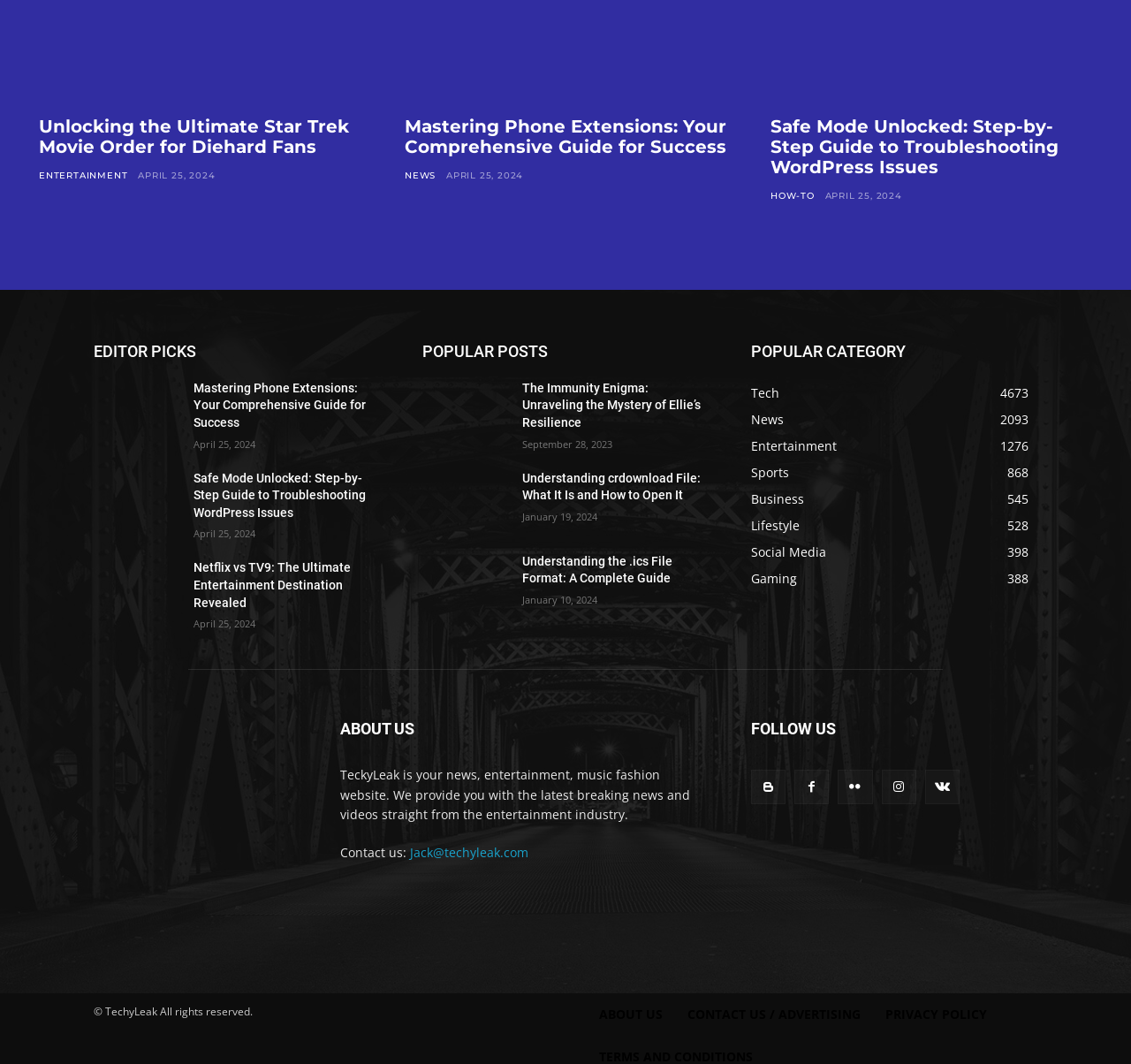Using the provided description Contact Us / Advertising, find the bounding box coordinates for the UI element. Provide the coordinates in (top-left x, top-left y, bottom-right x, bottom-right y) format, ensuring all values are between 0 and 1.

[0.597, 0.934, 0.772, 0.974]